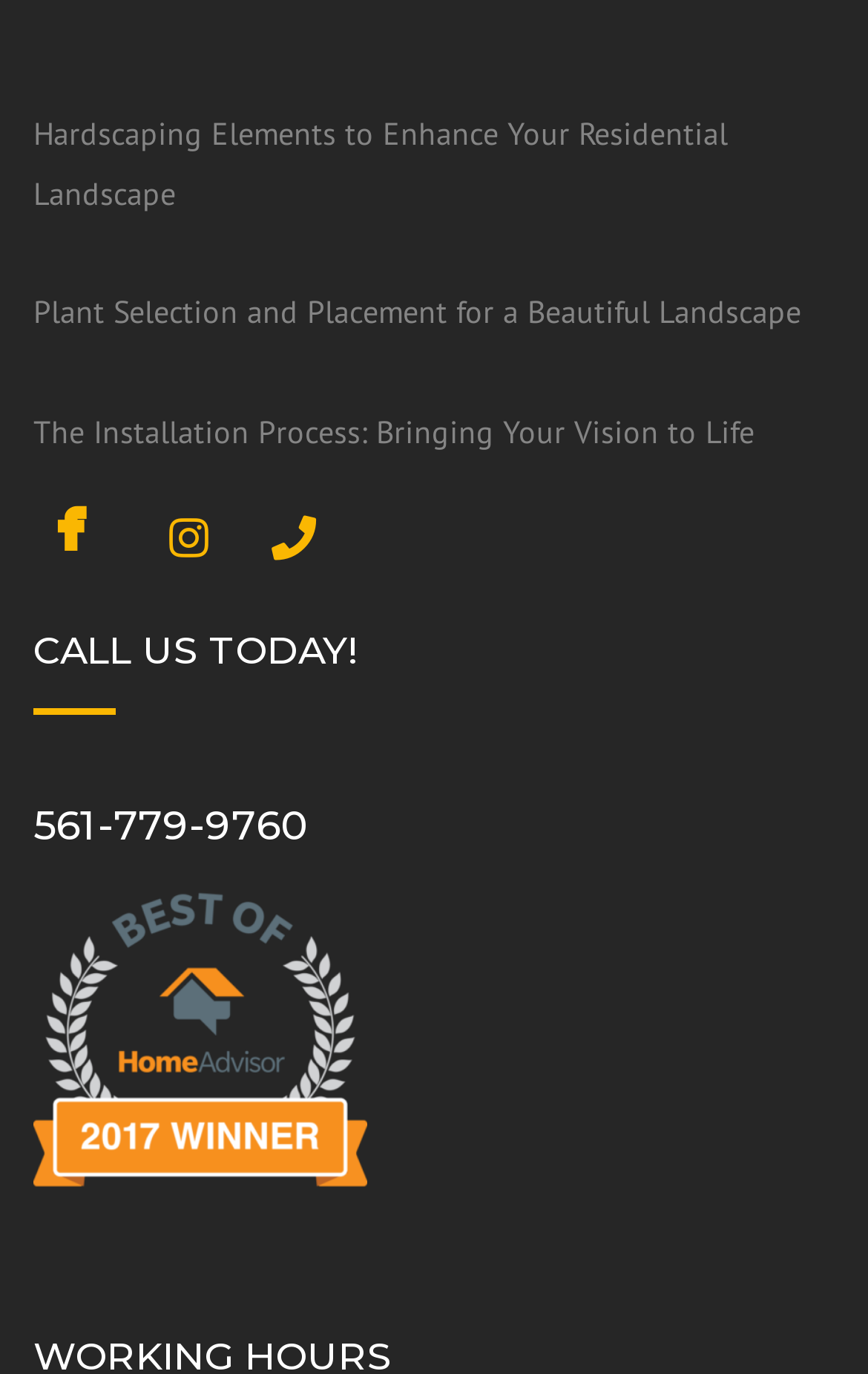Please answer the following query using a single word or phrase: 
What social media platforms are available?

Facebook, Instagram